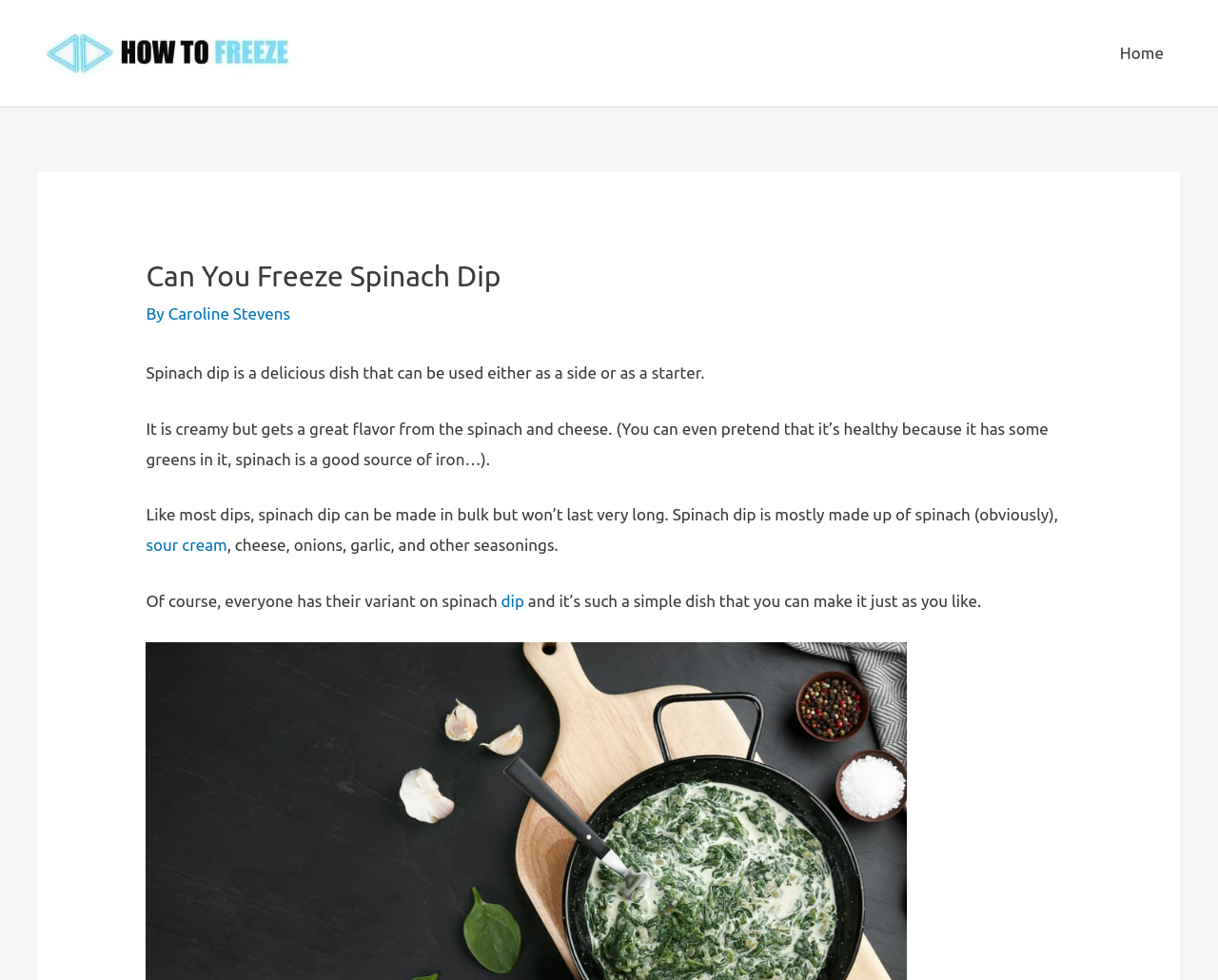Given the description: "Caroline Stevens", determine the bounding box coordinates of the UI element. The coordinates should be formatted as four float numbers between 0 and 1, [left, top, right, bottom].

[0.138, 0.31, 0.238, 0.329]